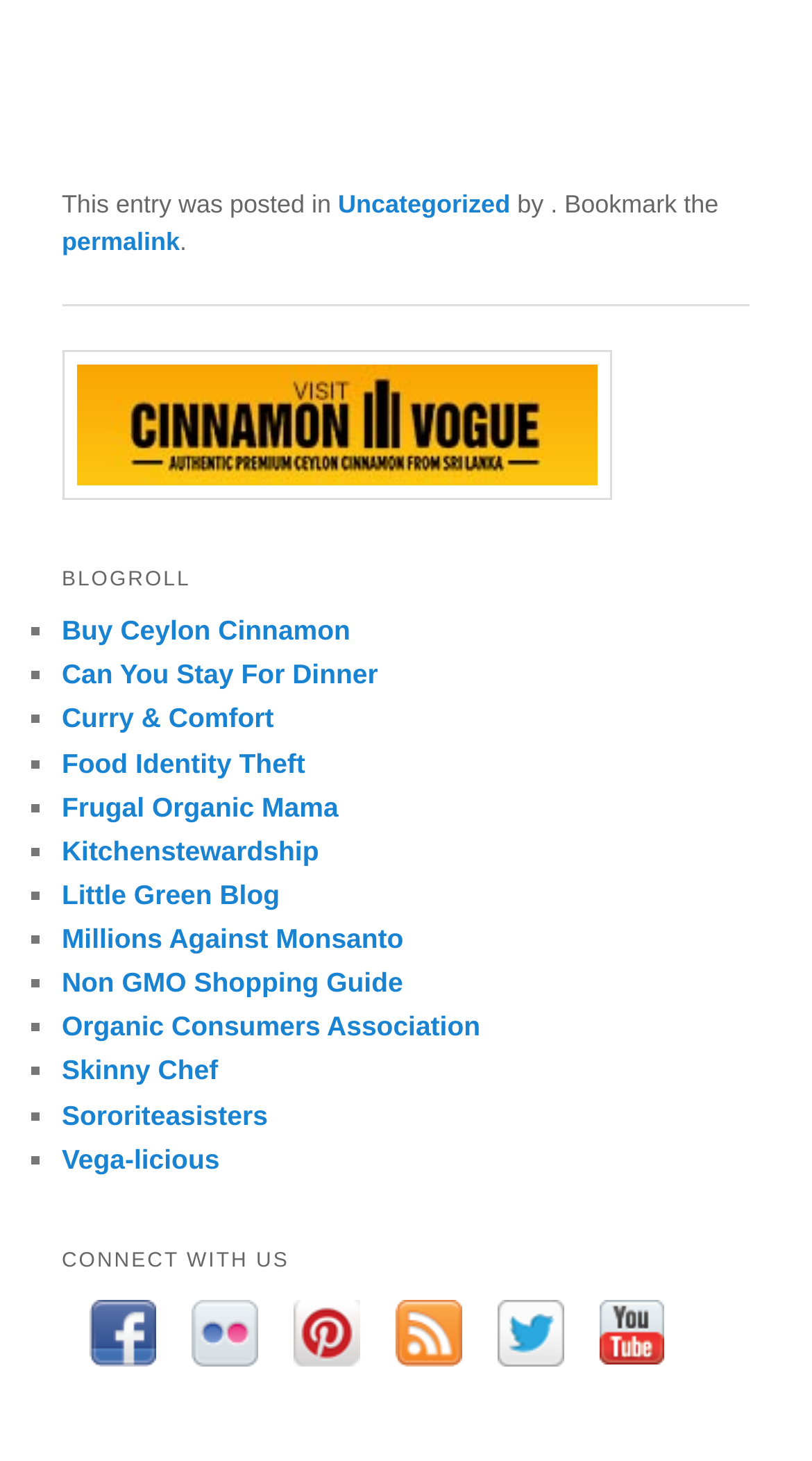Please identify the bounding box coordinates of the element on the webpage that should be clicked to follow this instruction: "Click the 'blue house gardens llc' link". The bounding box coordinates should be given as four float numbers between 0 and 1, formatted as [left, top, right, bottom].

None